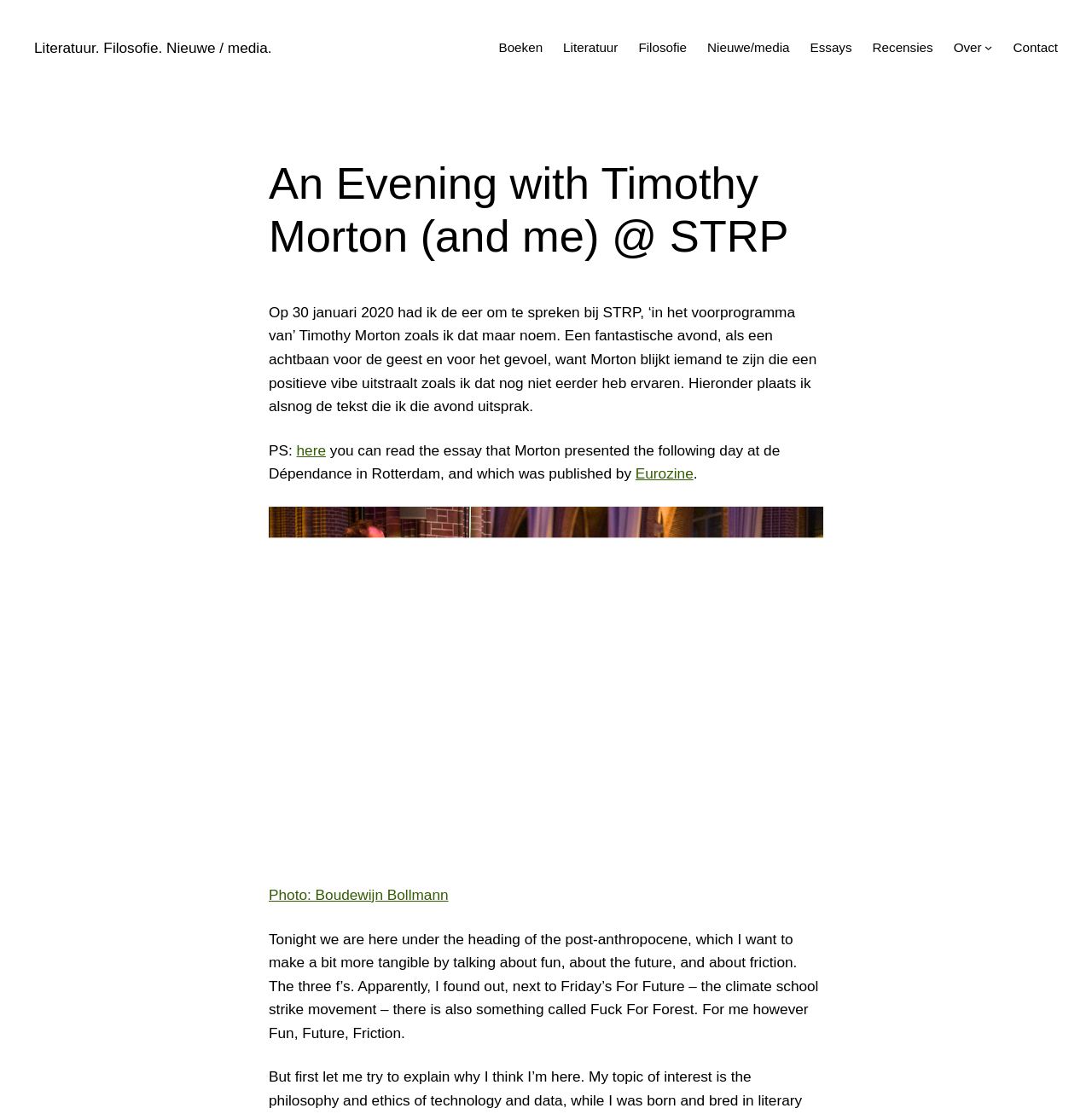Find the bounding box coordinates of the clickable region needed to perform the following instruction: "visit the author's page". The coordinates should be provided as four float numbers between 0 and 1, i.e., [left, top, right, bottom].

None